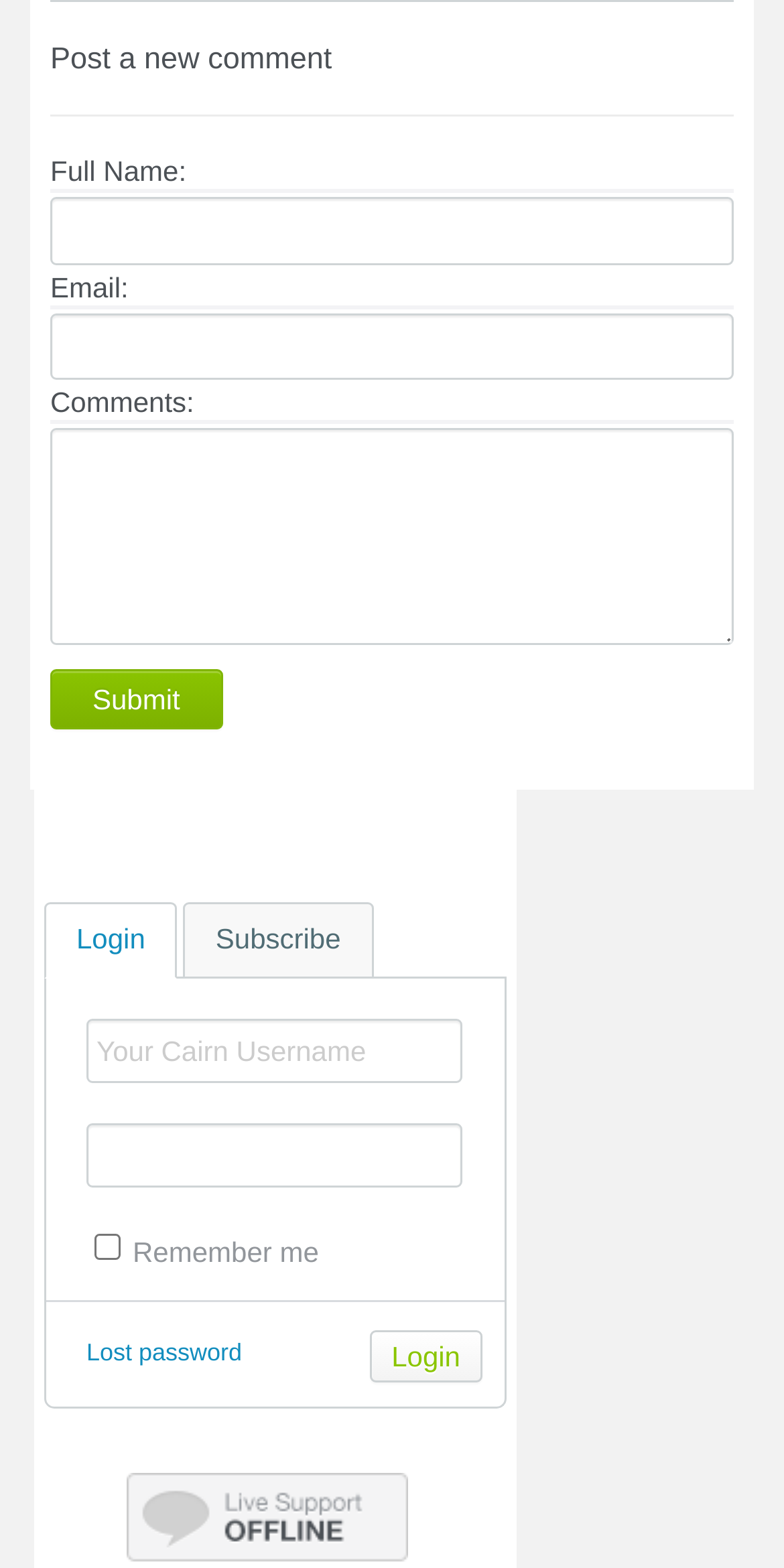Please locate the bounding box coordinates of the element that should be clicked to complete the given instruction: "Submit a new comment".

[0.064, 0.427, 0.284, 0.465]